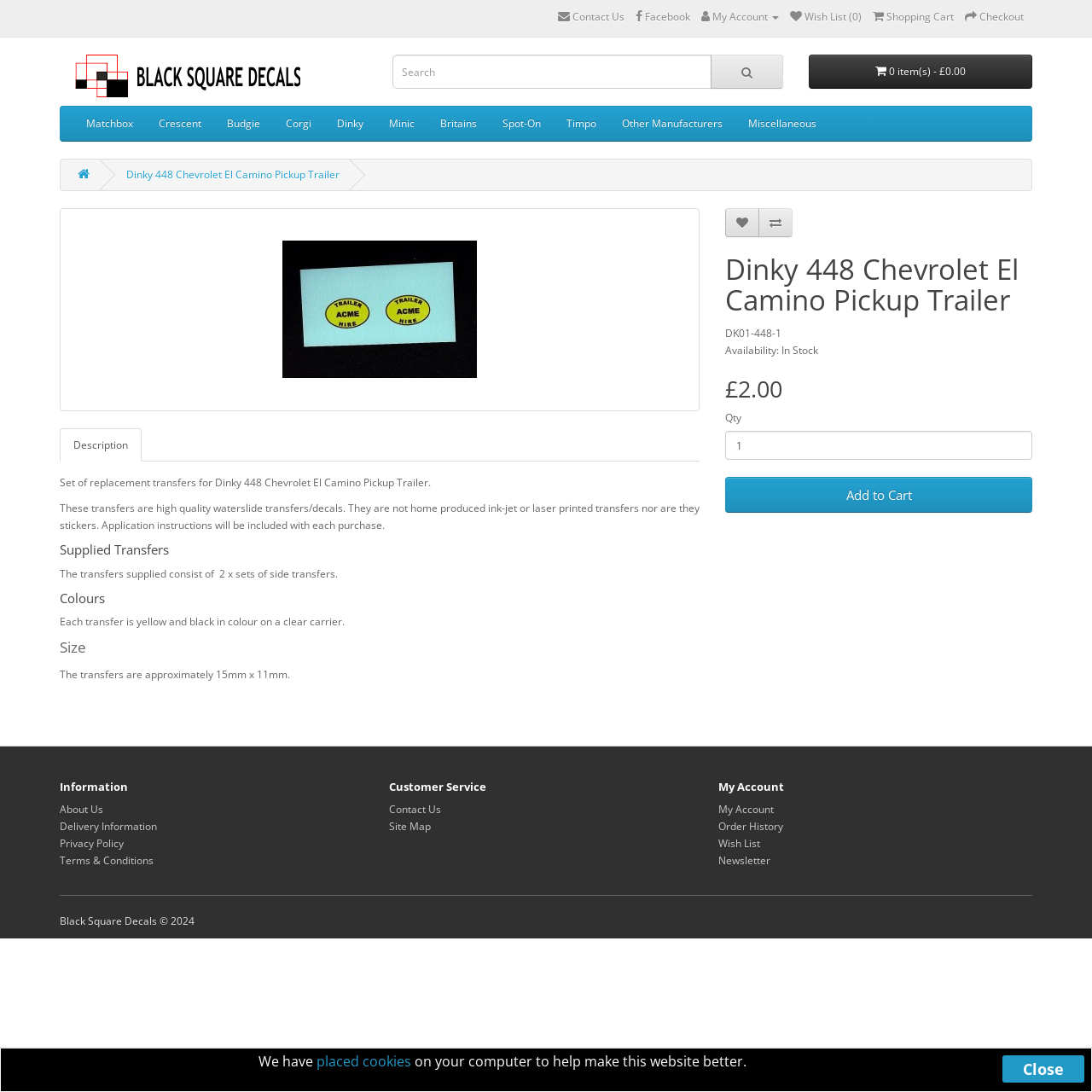Could you find the bounding box coordinates of the clickable area to complete this instruction: "Contact us"?

[0.524, 0.009, 0.572, 0.022]